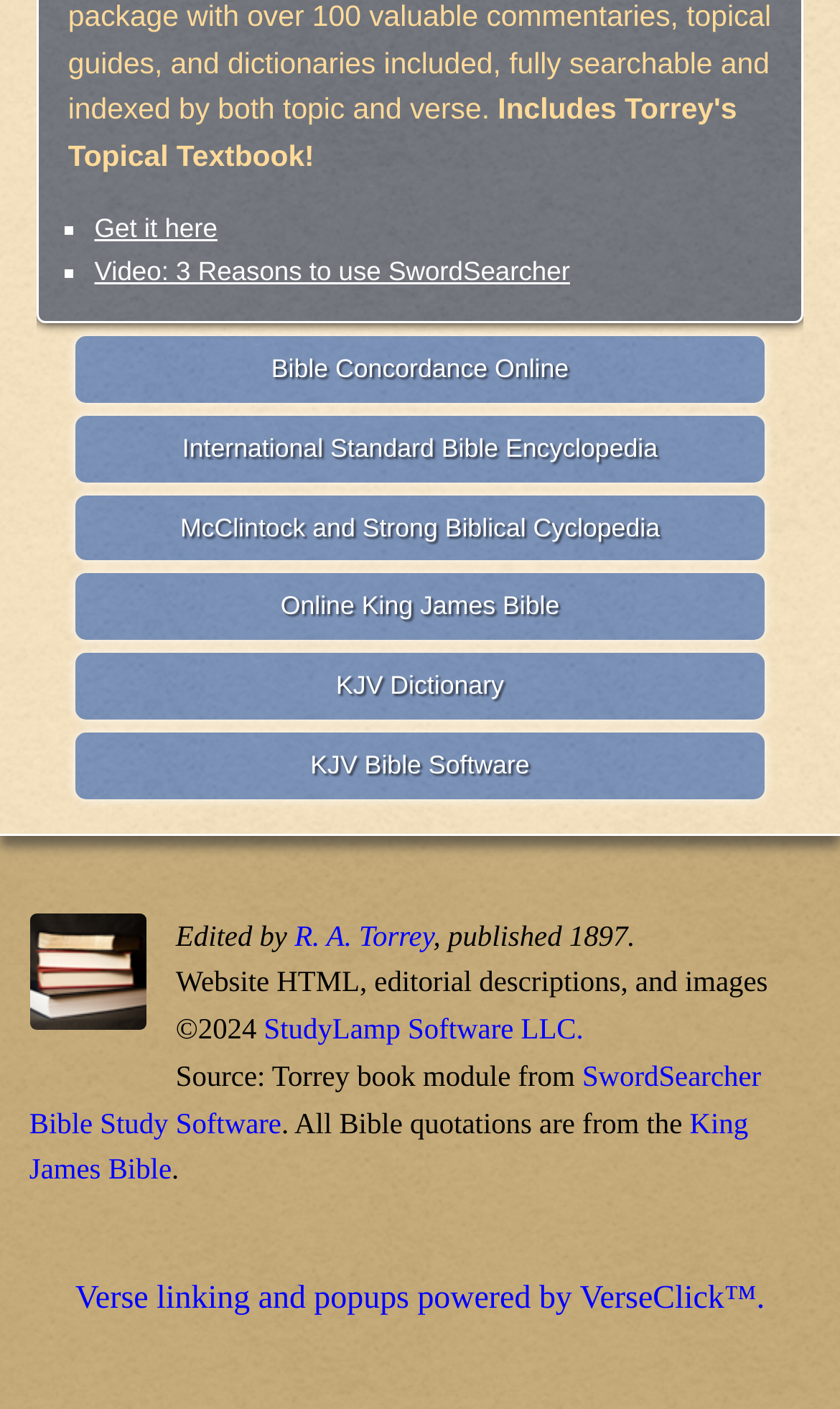Highlight the bounding box coordinates of the element that should be clicked to carry out the following instruction: "Watch video about SwordSearcher". The coordinates must be given as four float numbers ranging from 0 to 1, i.e., [left, top, right, bottom].

[0.112, 0.182, 0.679, 0.203]